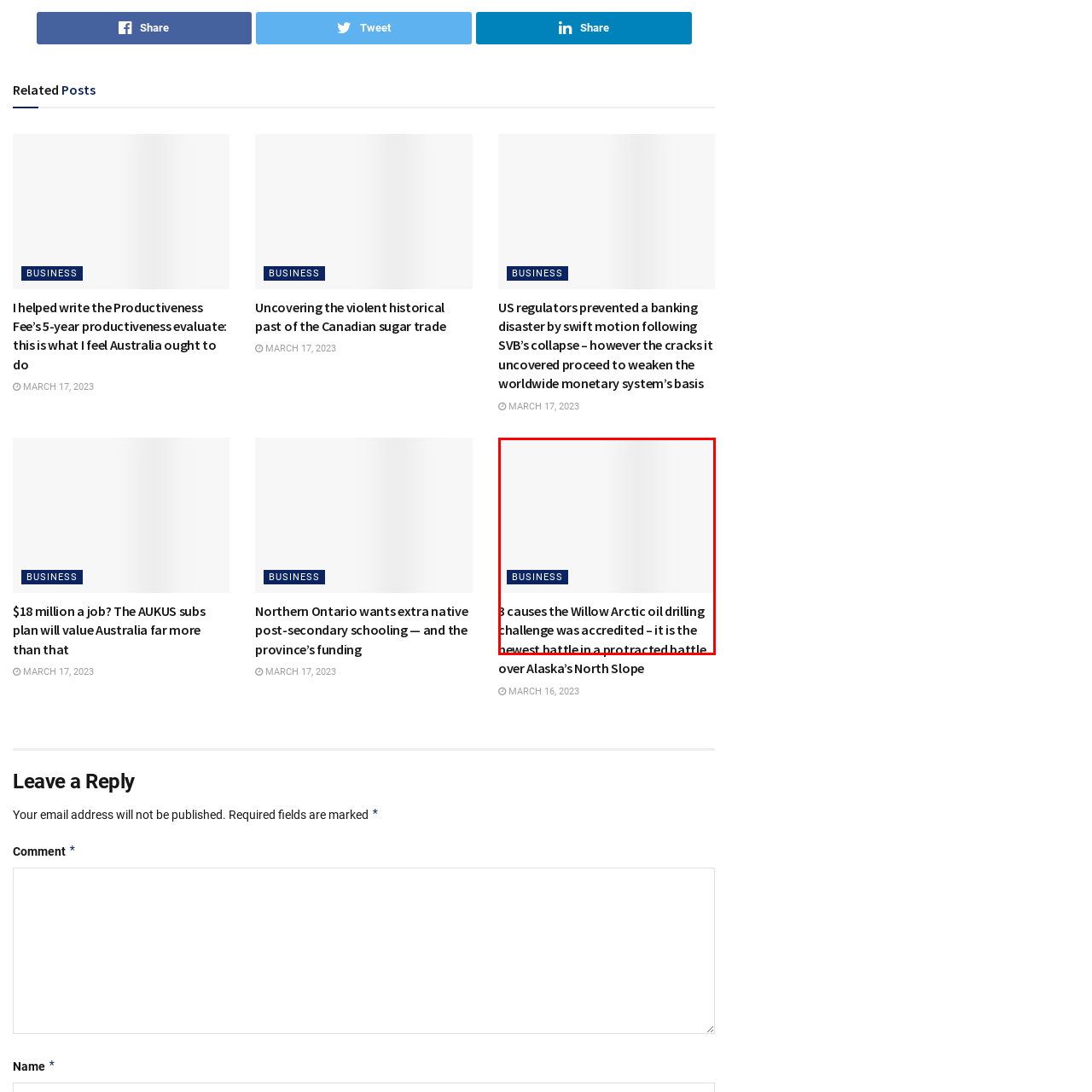What type of topics does the link 'BUSINESS' likely direct to?
Assess the image contained within the red bounding box and give a detailed answer based on the visual elements present in the image.

The link 'BUSINESS' is located below the title of the article, and based on its label, it is likely to direct readers to a broader selection of related business topics, possibly including news, articles, or other content related to the business sector.